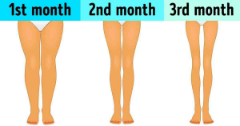Generate a detailed caption for the image.

The image displays a progression of leg transformations over a three-month period, emphasizing changes in leg definition and musculature. Each section features a visual representation of legs, labeled clearly as "1st month," "2nd month," and "3rd month." The first month shows a fuller, softer appearance, while the second month begins to indicate some toning and muscle definition. By the third month, the legs appear significantly leaner and more sculpted, showcasing the effectiveness of exercises aimed at enhancing leg strength and physique. This imagery likely serves to illustrate the benefits of consistent training and could relate to discussions on routines for achieving stronger, more visually appealing legs.